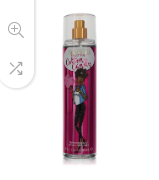Provide a short, one-word or phrase answer to the question below:
What is the fragrance mist designed for?

Women